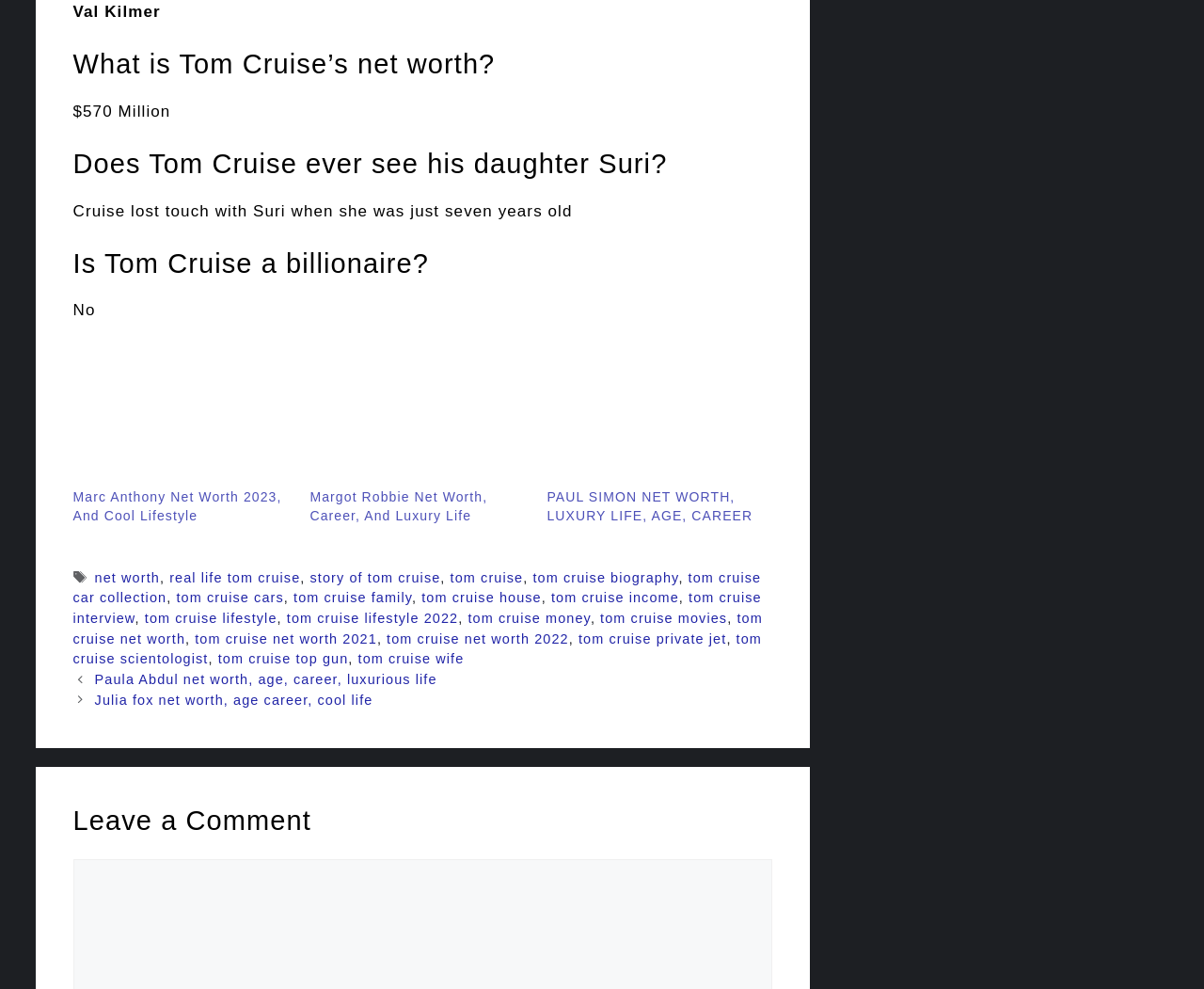Given the element description "net worth", identify the bounding box of the corresponding UI element.

[0.079, 0.576, 0.133, 0.592]